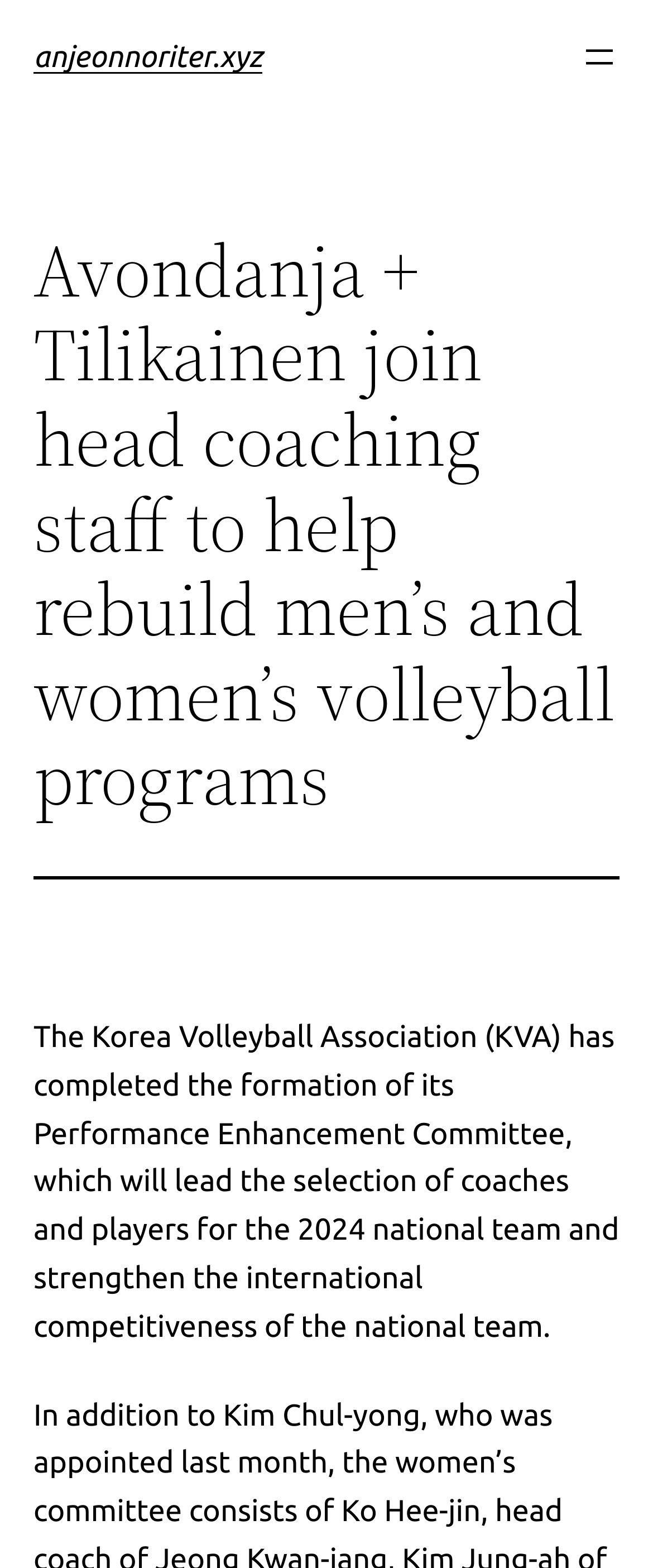Identify the bounding box of the HTML element described here: "aria-label="Open menu"". Provide the coordinates as four float numbers between 0 and 1: [left, top, right, bottom].

[0.887, 0.024, 0.949, 0.05]